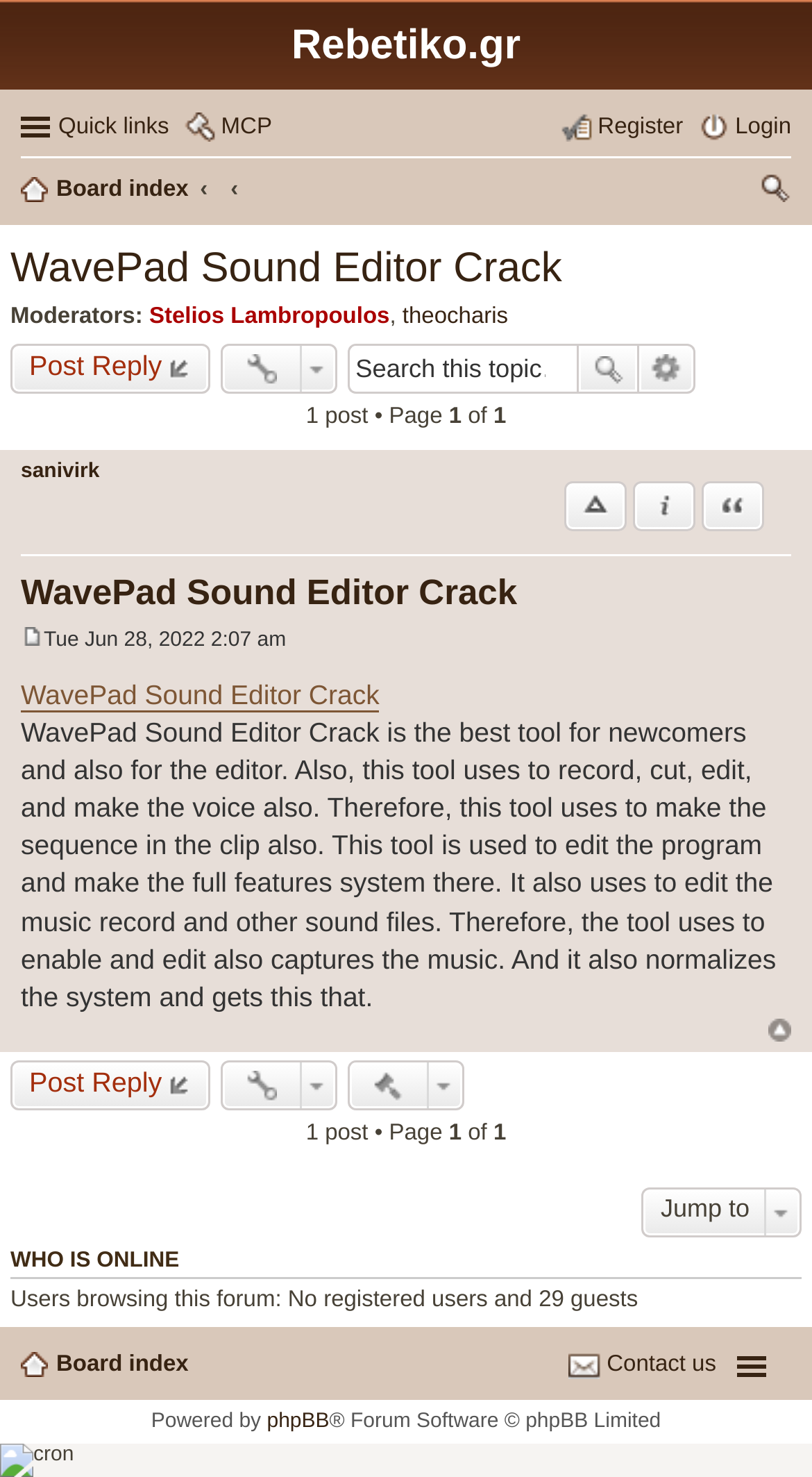Can you find the bounding box coordinates of the area I should click to execute the following instruction: "View topic tools"?

[0.271, 0.233, 0.415, 0.267]